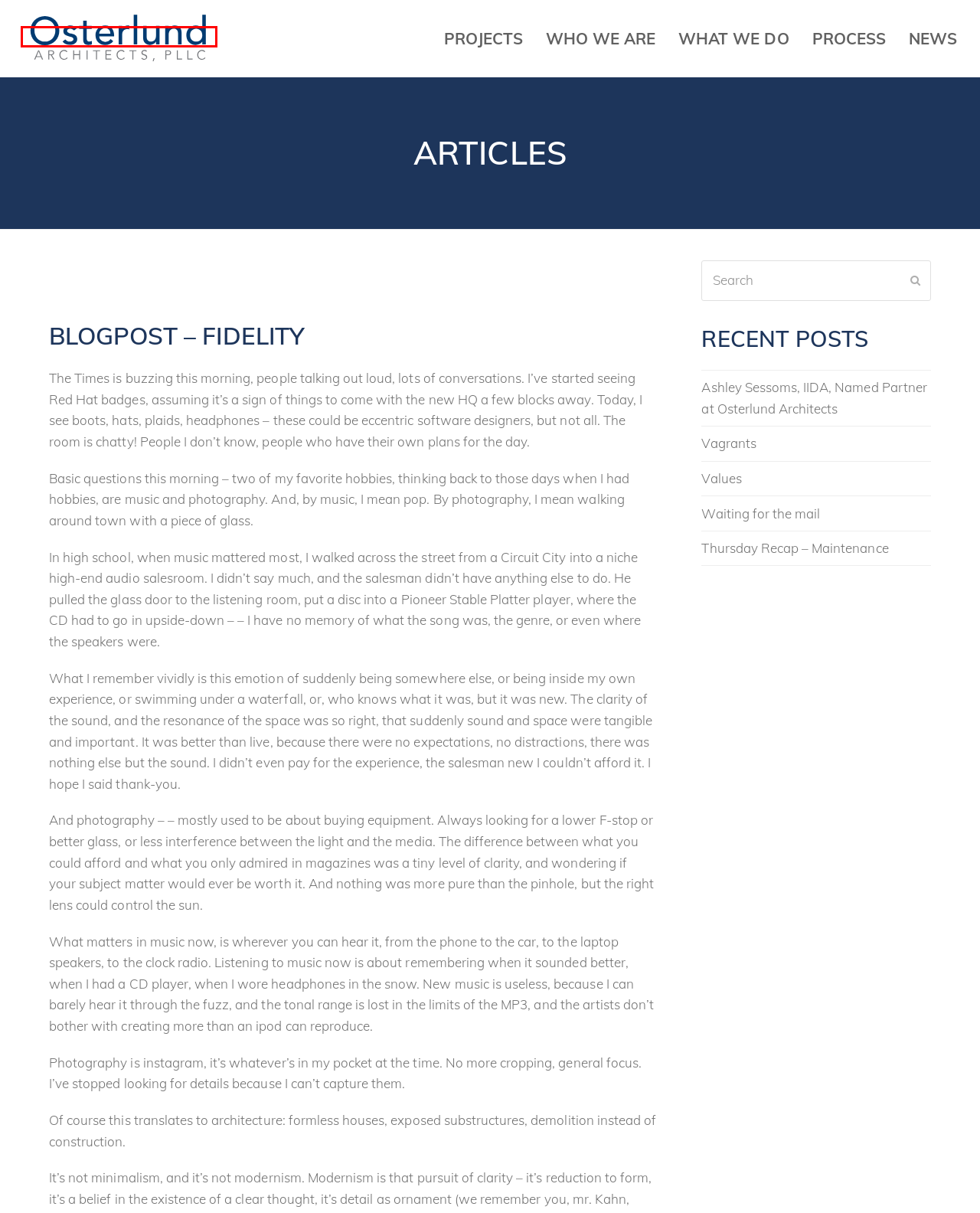You are given a screenshot of a webpage within which there is a red rectangle bounding box. Please choose the best webpage description that matches the new webpage after clicking the selected element in the bounding box. Here are the options:
A. Architecture News From Osterlund Architects
B. Processes At Osterlund Architects
C. Get To Know Osterlund Architects | Interior Design Firm
D. Vagrants - Osterlund Architects
E. Values - Osterlund Architects
F. Architectural Projects and Design Interiors | Osterlund Architects
G. Osterlund Architects | Architecture Firm in Raleigh
H. Architecture & Interior Design Firm | Osterlund Architects

G